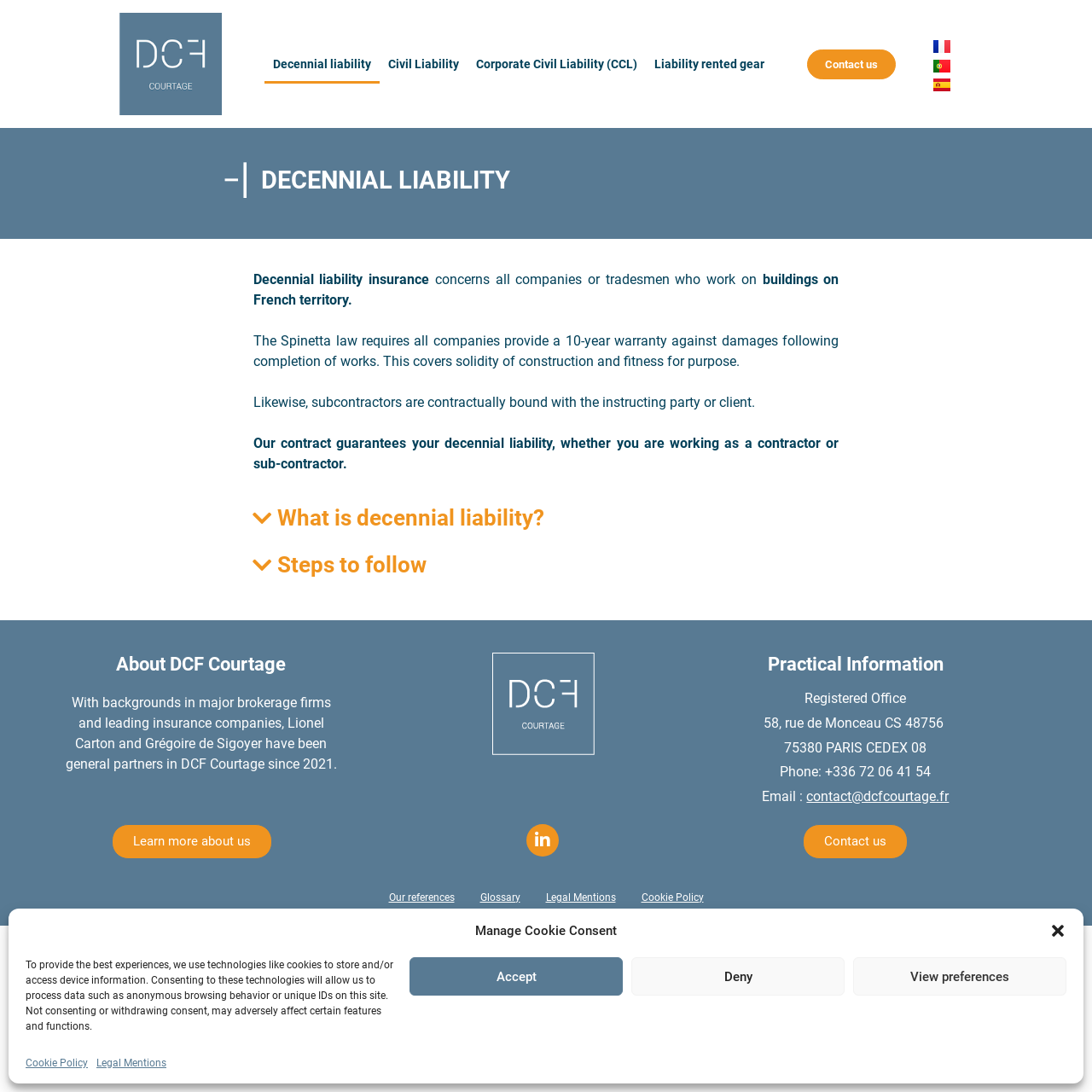Answer the question using only one word or a concise phrase: What is the purpose of the Spinetta law?

10-year warranty against damages